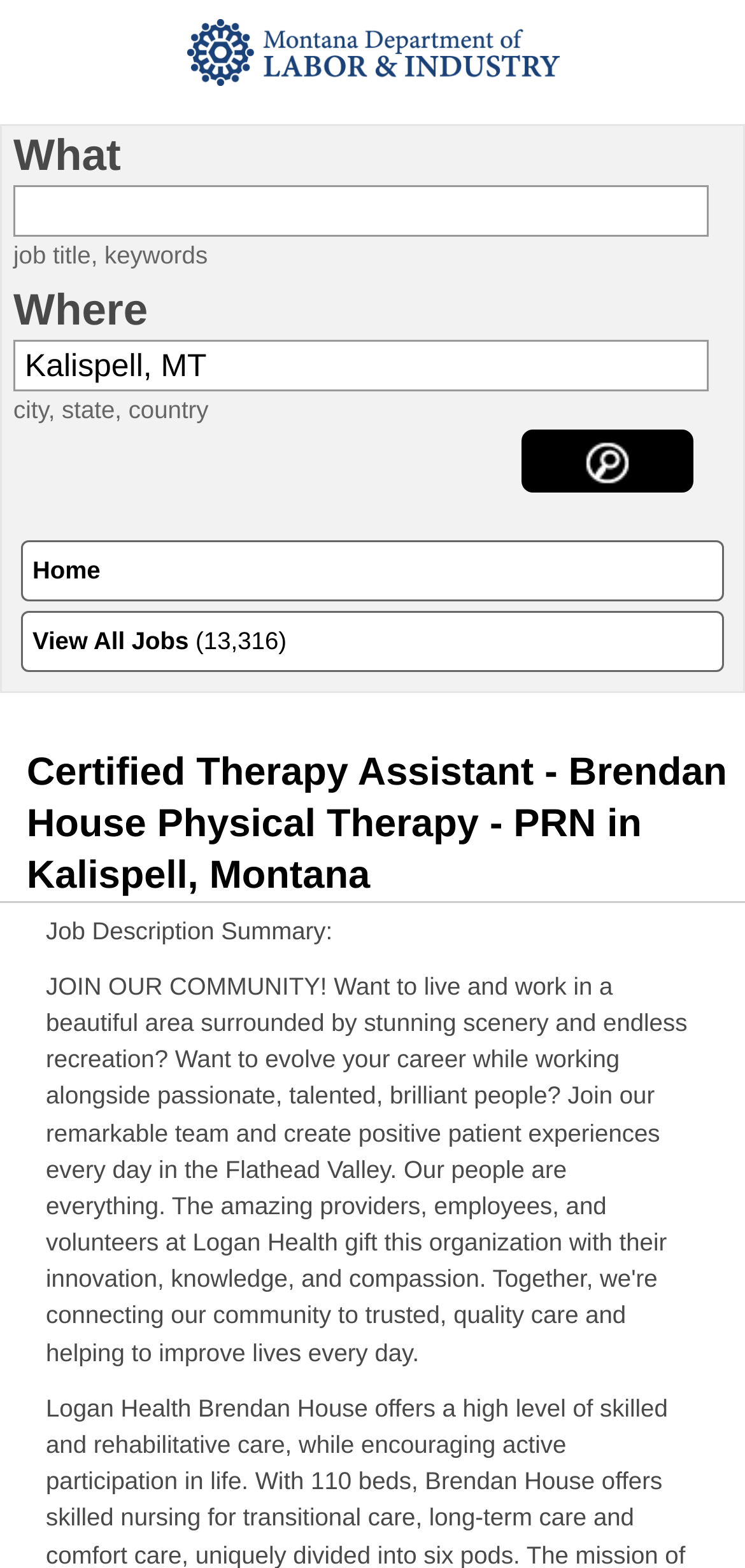Provide a brief response to the question using a single word or phrase: 
What is the purpose of the search bar?

To search for jobs